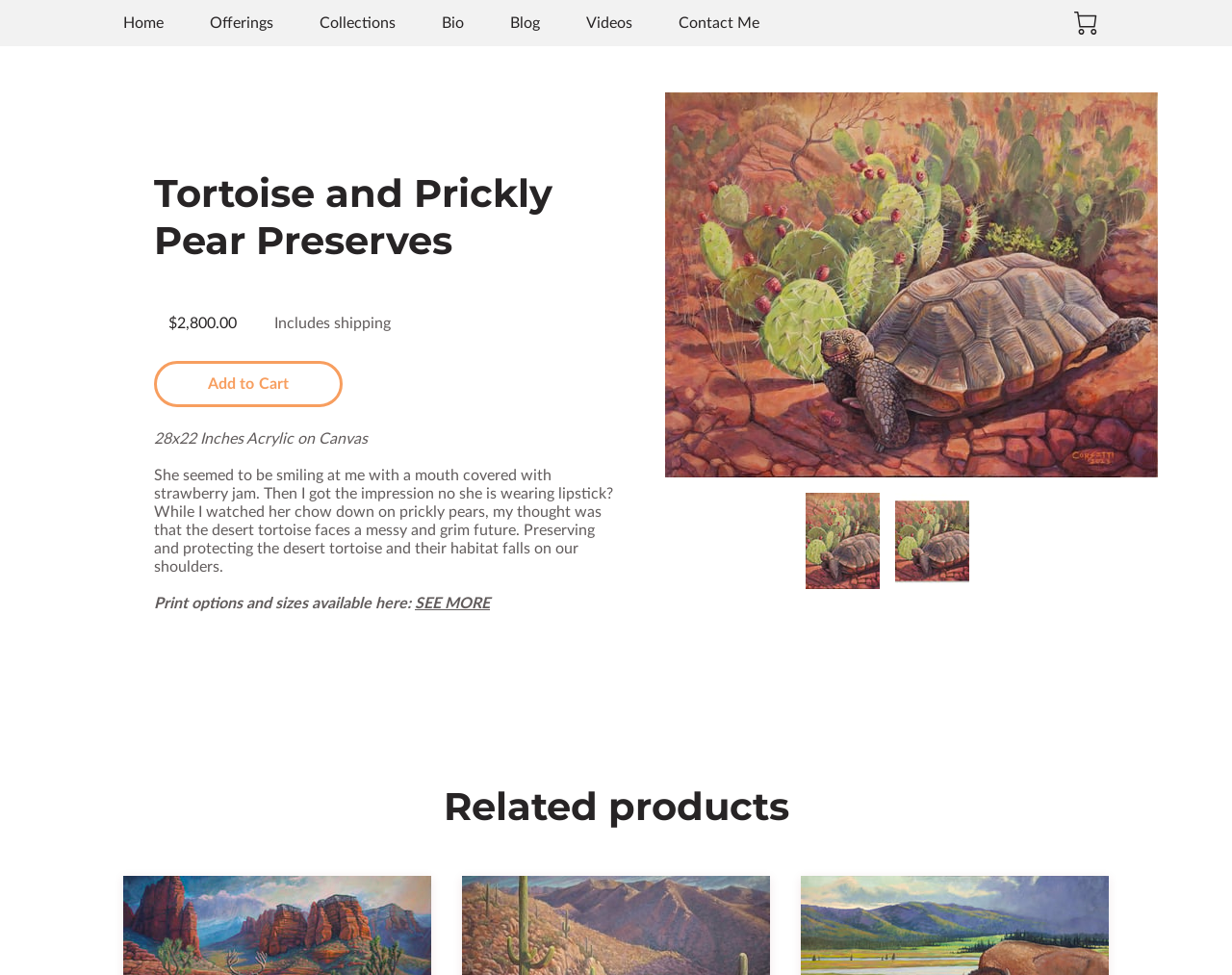Answer the question below with a single word or a brief phrase: 
What is the size of the painting?

28x22 Inches